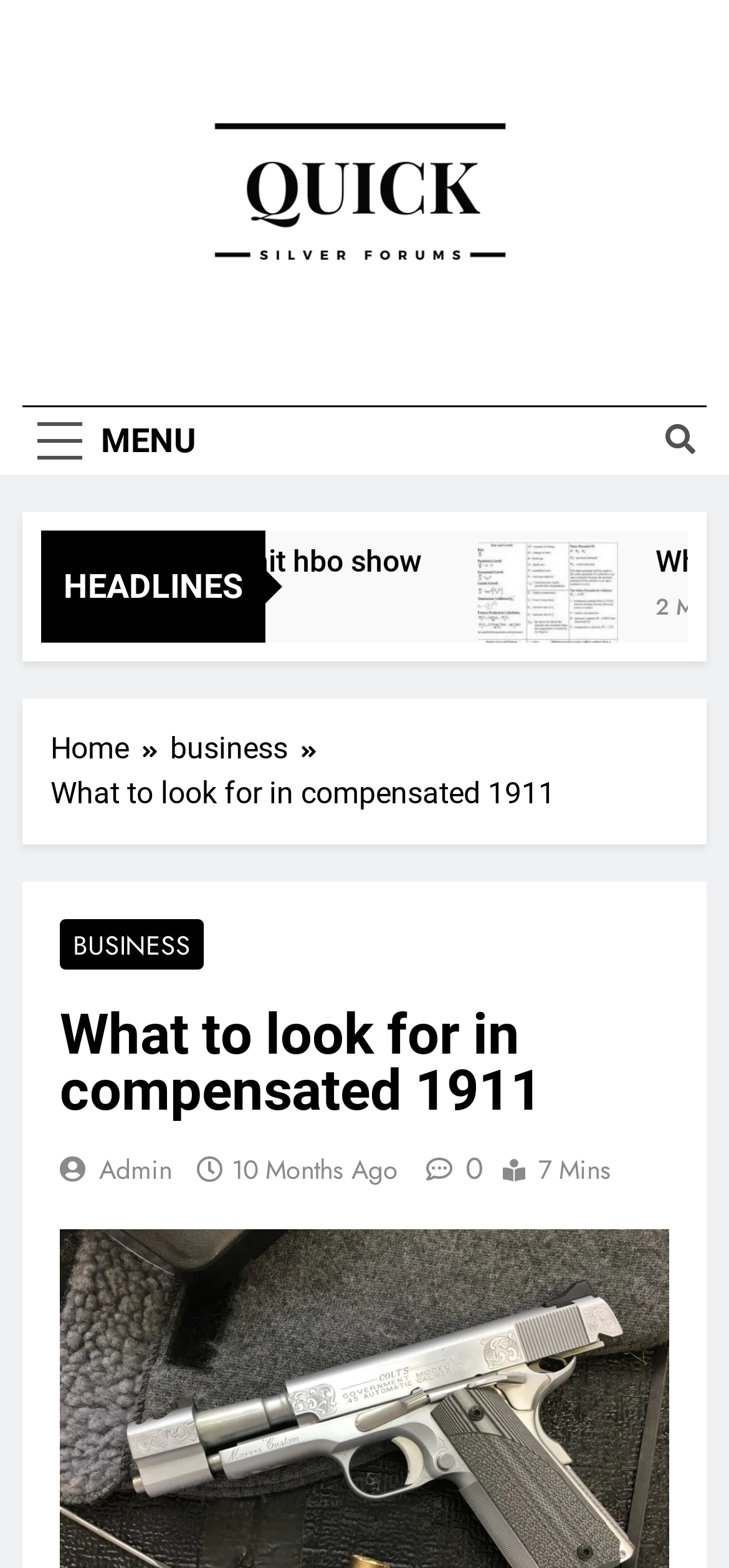Identify and provide the text of the main header on the webpage.

What to look for in compensated 1911